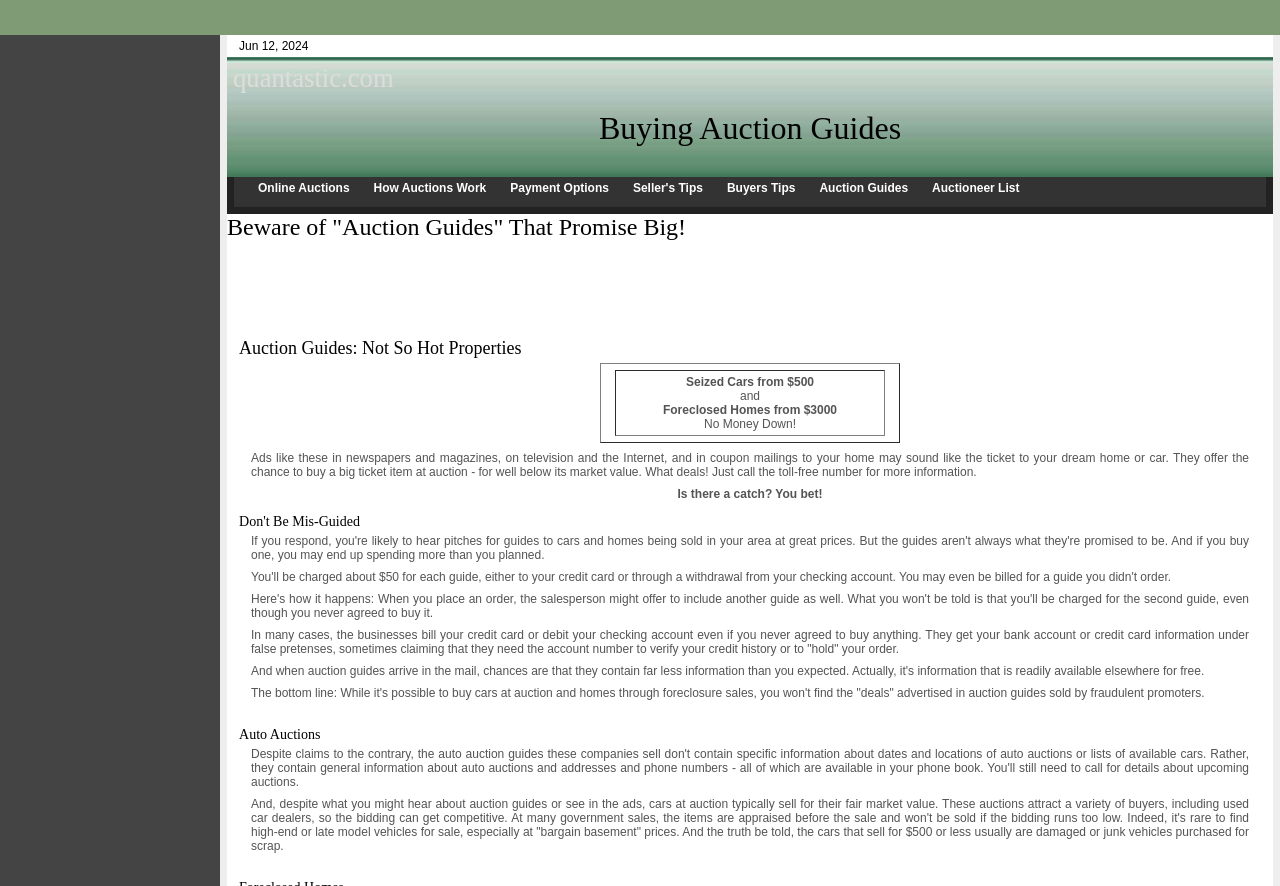Please locate the bounding box coordinates of the element that needs to be clicked to achieve the following instruction: "Click on the 'Home' link". The coordinates should be four float numbers between 0 and 1, i.e., [left, top, right, bottom].

None